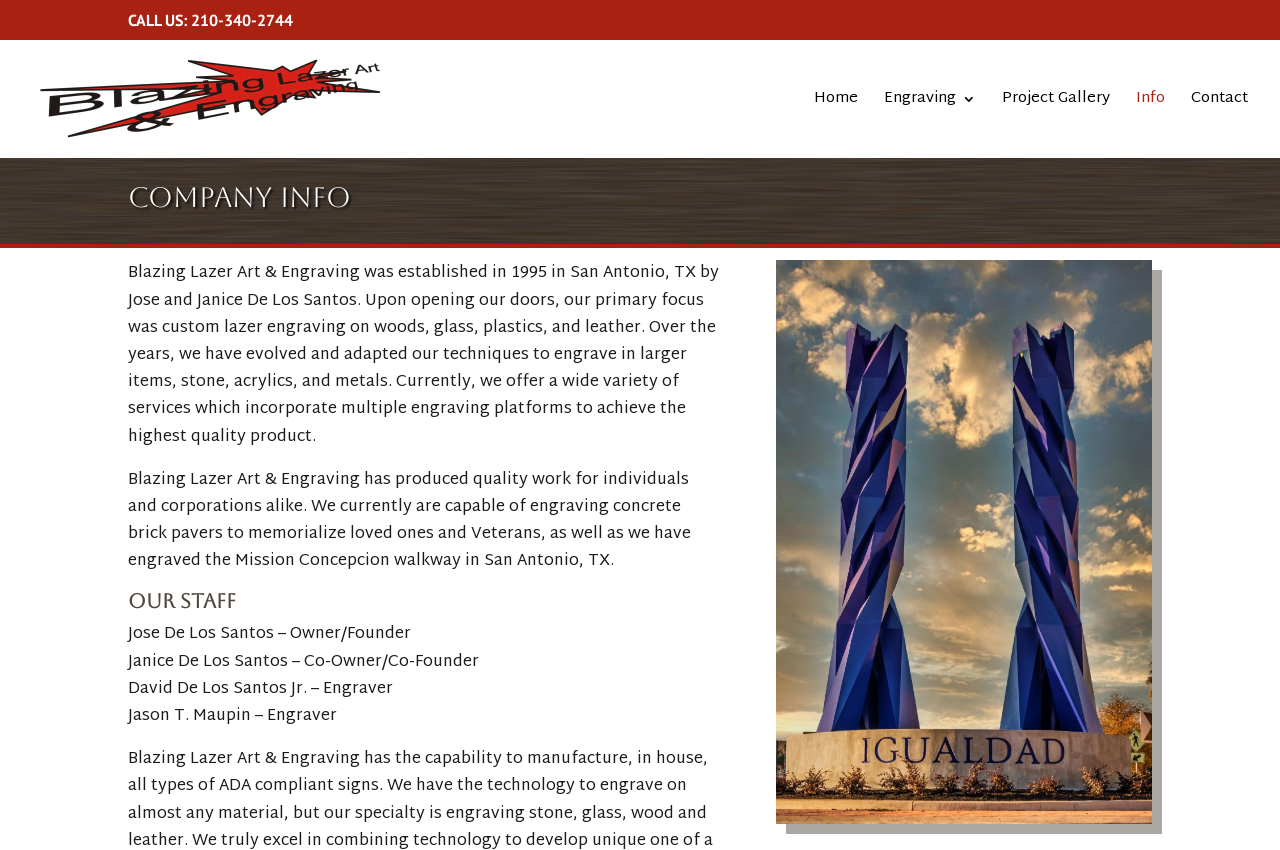Use a single word or phrase to answer the question: What is the name of the engraver mentioned in the webpage?

David De Los Santos Jr.